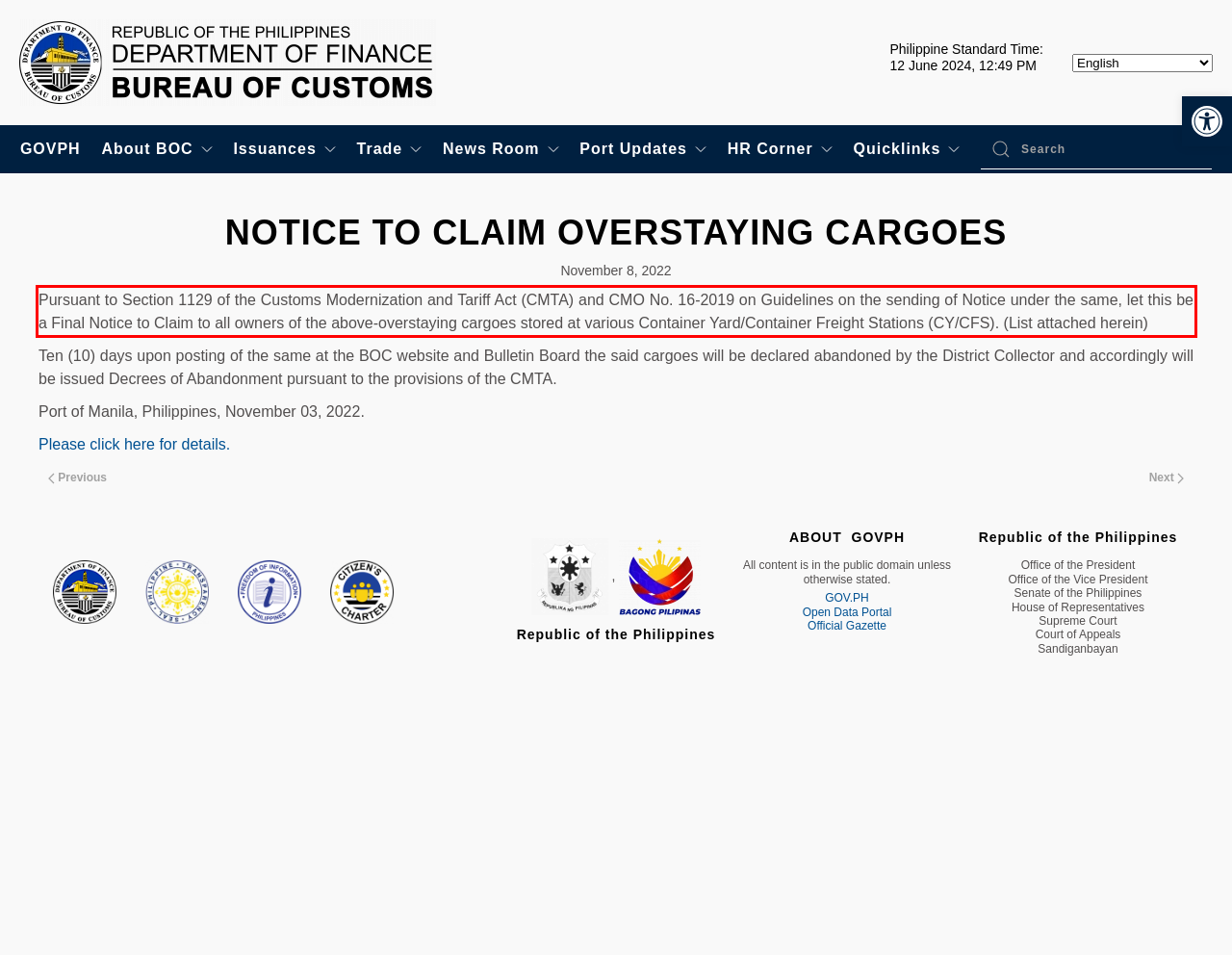You are presented with a webpage screenshot featuring a red bounding box. Perform OCR on the text inside the red bounding box and extract the content.

Pursuant to Section 1129 of the Customs Modernization and Tariff Act (CMTA) and CMO No. 16-2019 on Guidelines on the sending of Notice under the same, let this be a Final Notice to Claim to all owners of the above-overstaying cargoes stored at various Container Yard/Container Freight Stations (CY/CFS). (List attached herein)